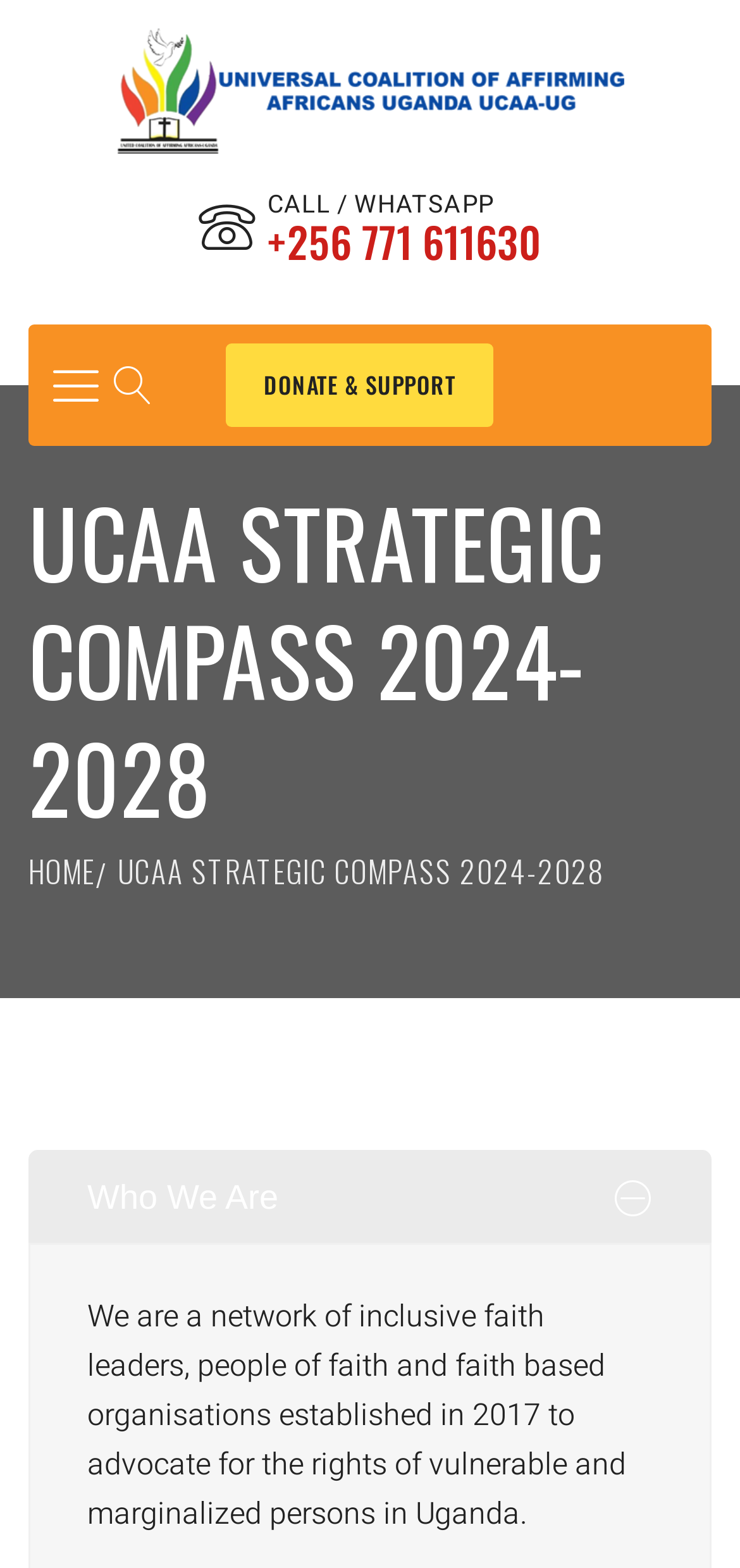What is the purpose of the organization?
By examining the image, provide a one-word or phrase answer.

Advocate for vulnerable and marginalized persons